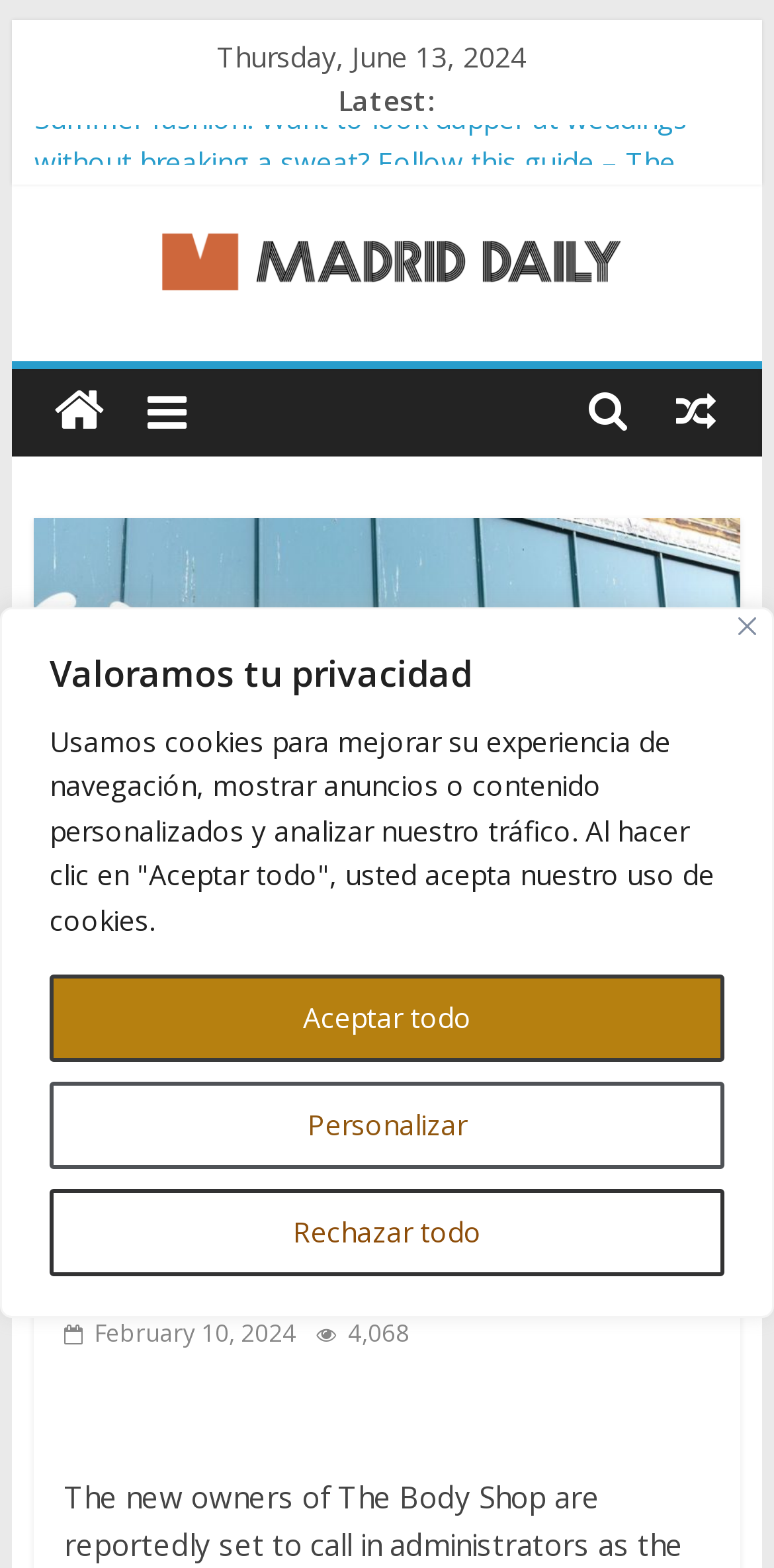What is the main heading displayed on the webpage? Please provide the text.

The Body Shop stores at risk of closures as beauty chain call in administrators